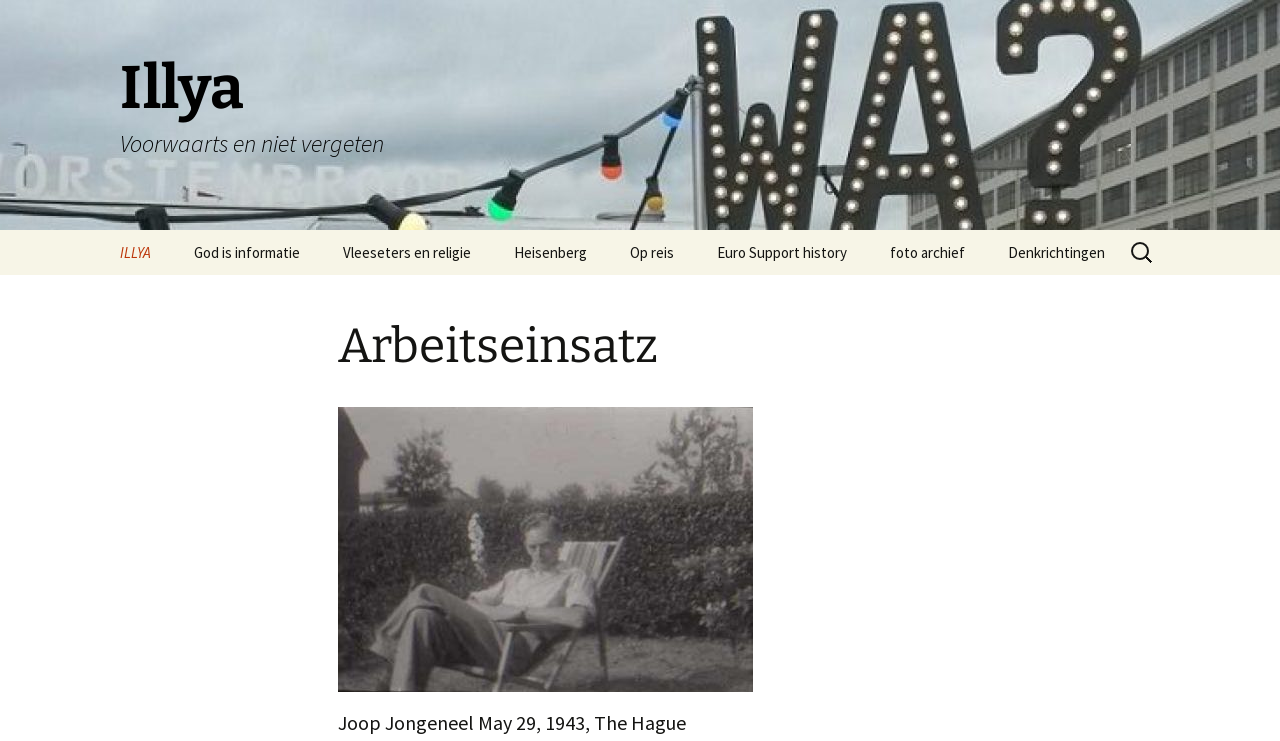What is the category of the link 'Heisenberg'?
Please provide a detailed and comprehensive answer to the question.

Based on my knowledge of famous physicists, I can infer that the link 'Heisenberg' is related to the physicist Werner Heisenberg, so the category of this link is physics.